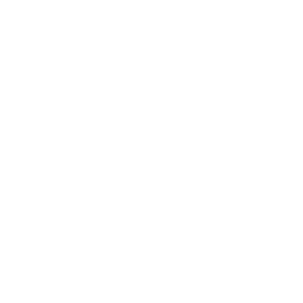Provide a brief response using a word or short phrase to this question:
Is the image suitable for traditional branding?

No